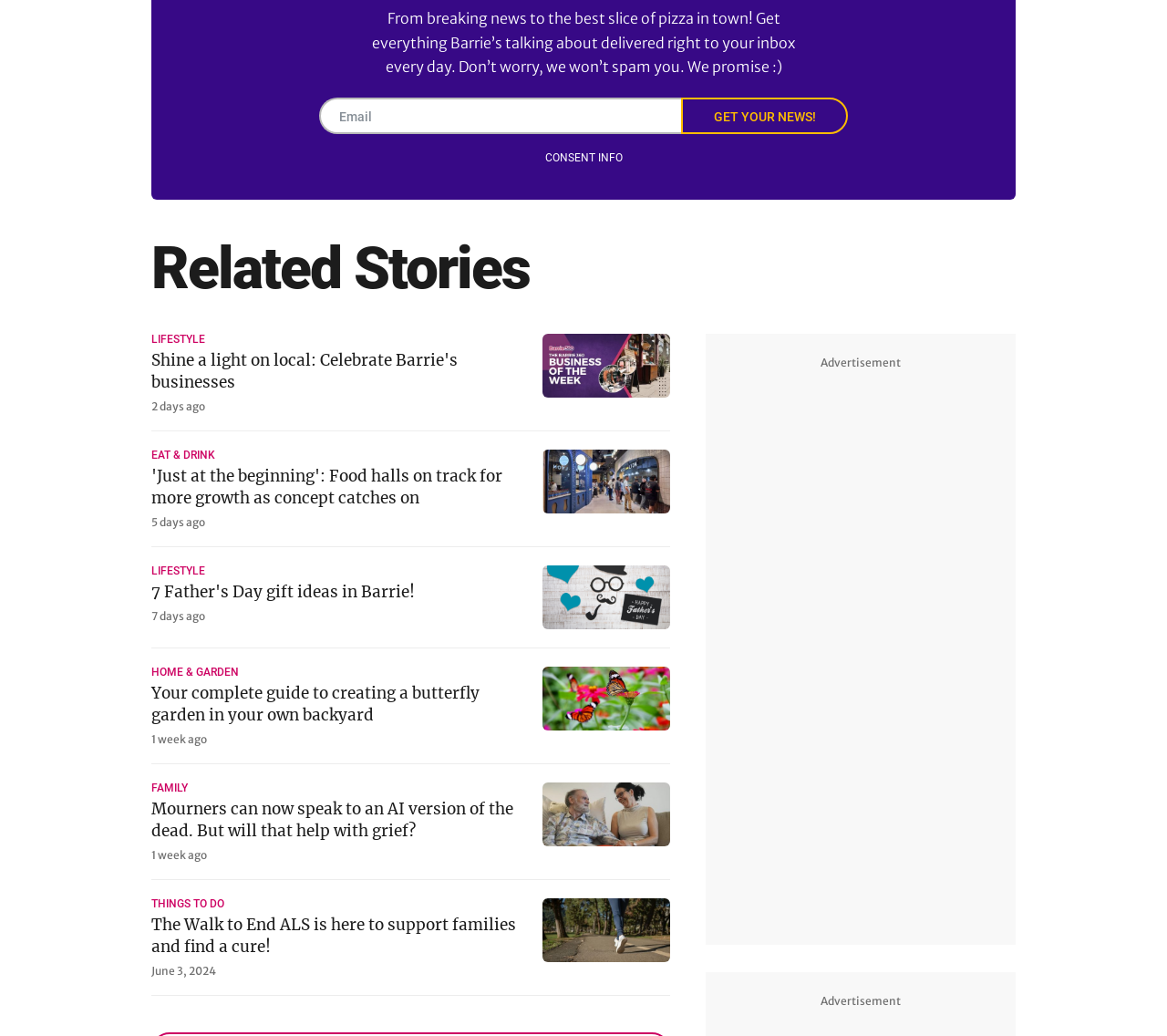Respond to the question below with a single word or phrase:
What is the promise made to users who subscribe to the daily news service?

No spam